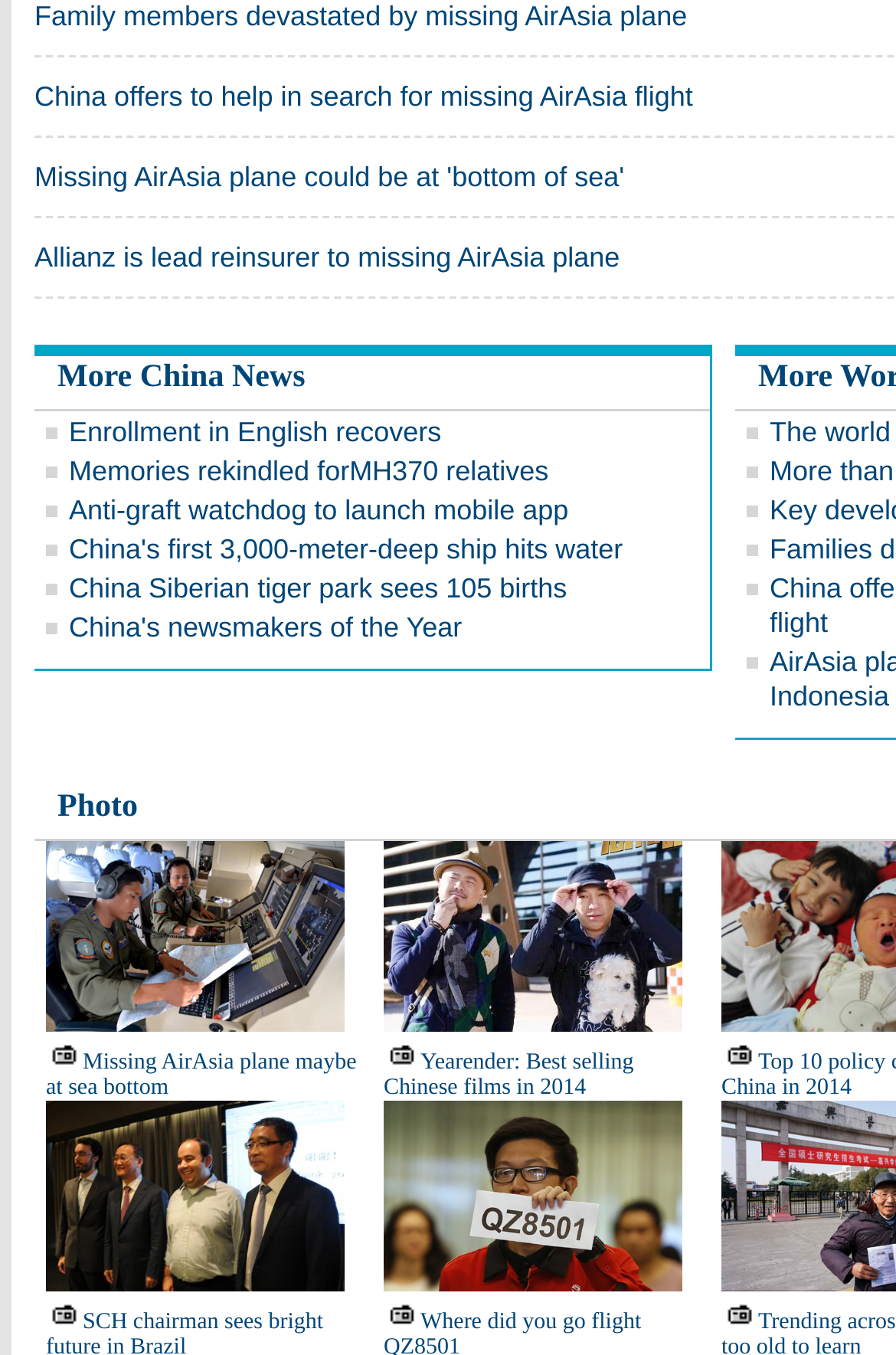What is the subject of the image at the bottom left corner?
From the details in the image, answer the question comprehensively.

The image at the bottom left corner has no OCR text or element description, so it is not possible to determine the subject of the image.